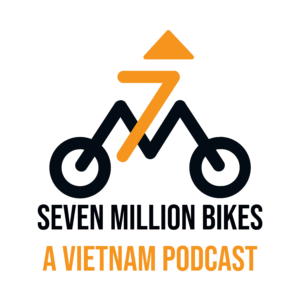What is suggested by the upward-pointing arrow?
Examine the webpage screenshot and provide an in-depth answer to the question.

The upward-pointing arrow in the logo suggests growth and adventure, which is in line with the podcast's goal to share diverse narratives and highlight cultural differences, traditions, and personal stories from individuals connected to Vietnam.